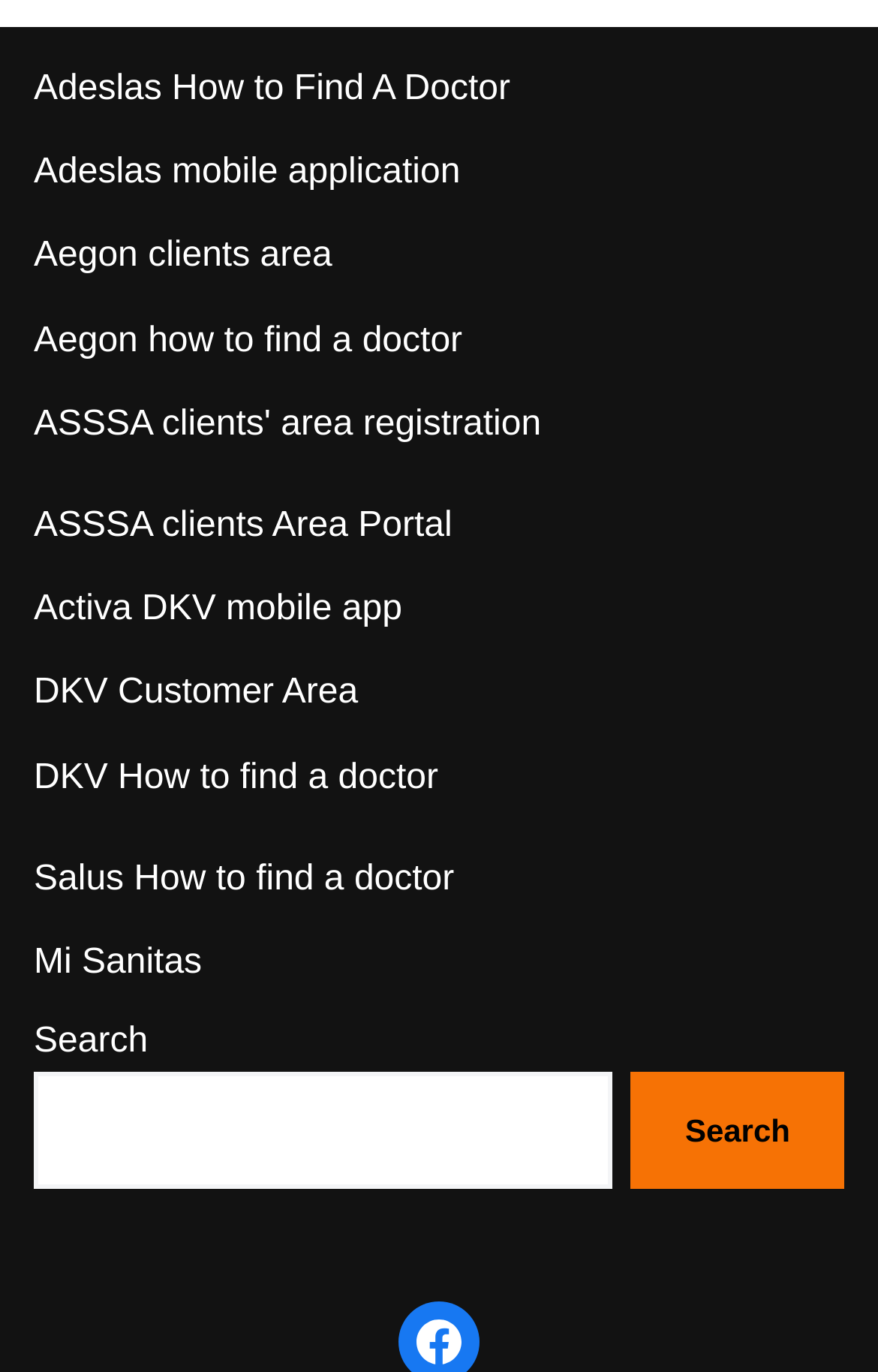How many links are available on the webpage?
Based on the image, give a concise answer in the form of a single word or short phrase.

9